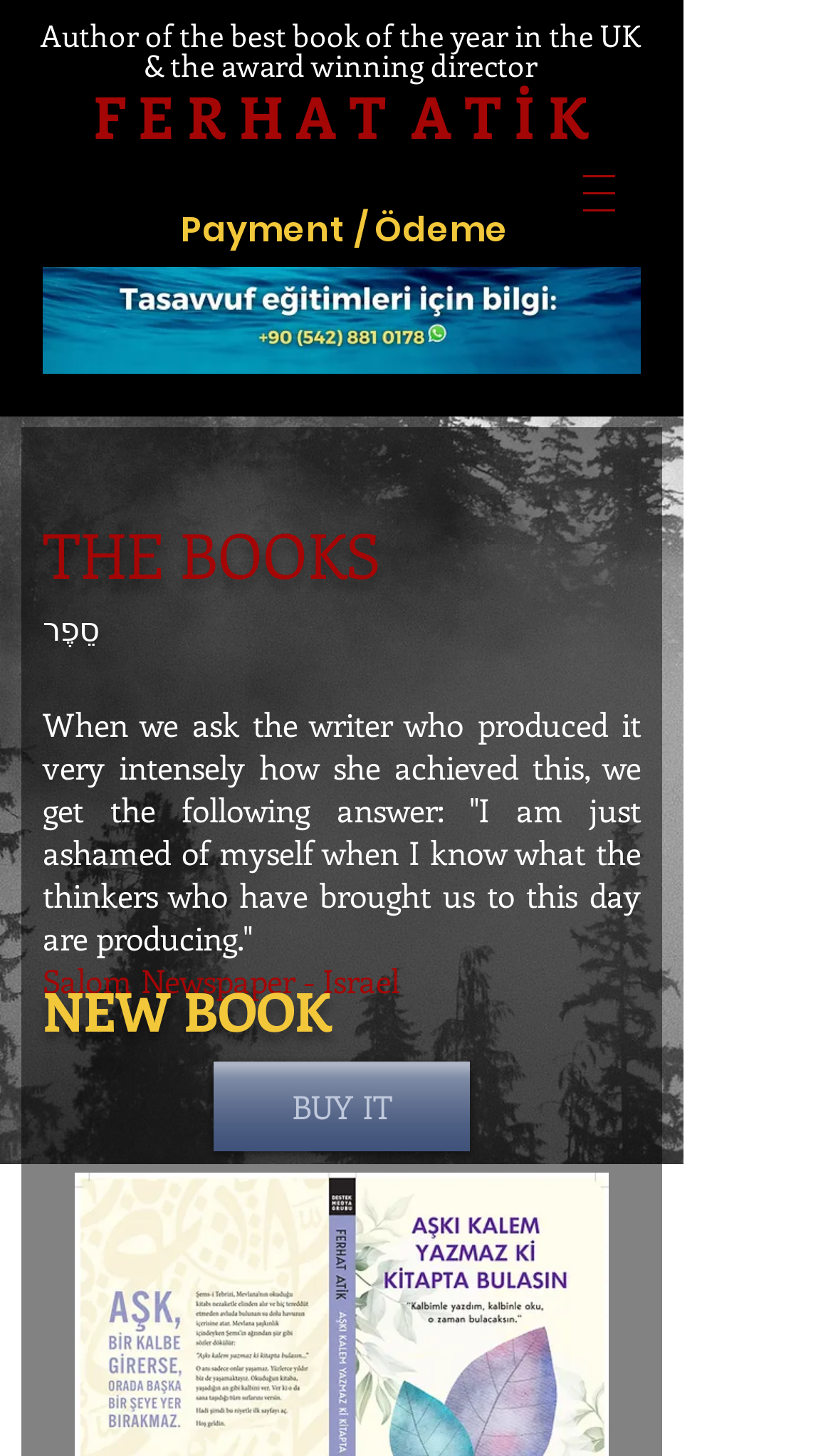Analyze the image and give a detailed response to the question:
What is the title of the new book?

Although there is a heading 'NEW BOOK', the title of the new book is not explicitly mentioned on the webpage.